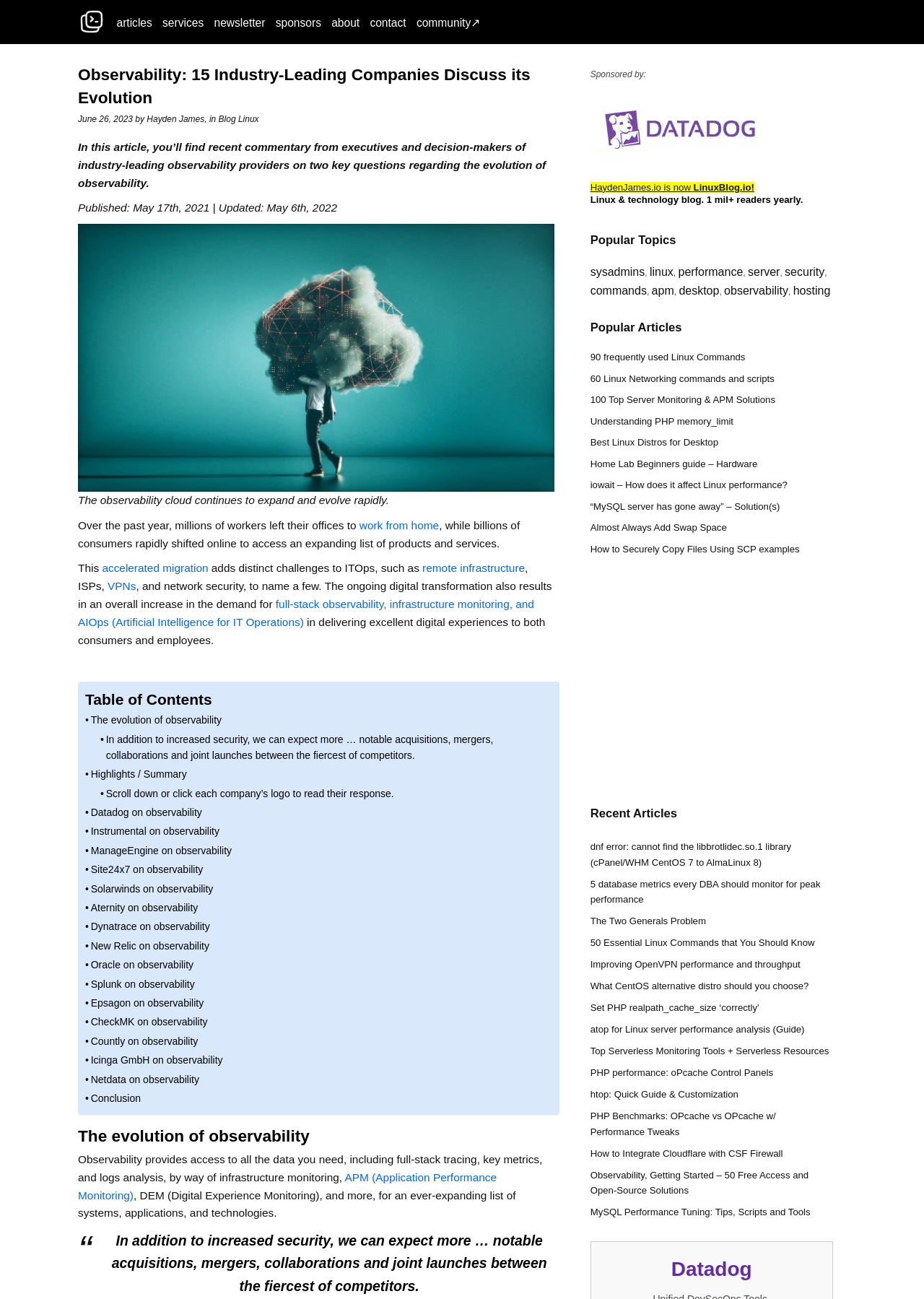Determine the bounding box coordinates of the clickable region to execute the instruction: "Go to the home page". The coordinates should be four float numbers between 0 and 1, denoted as [left, top, right, bottom].

None